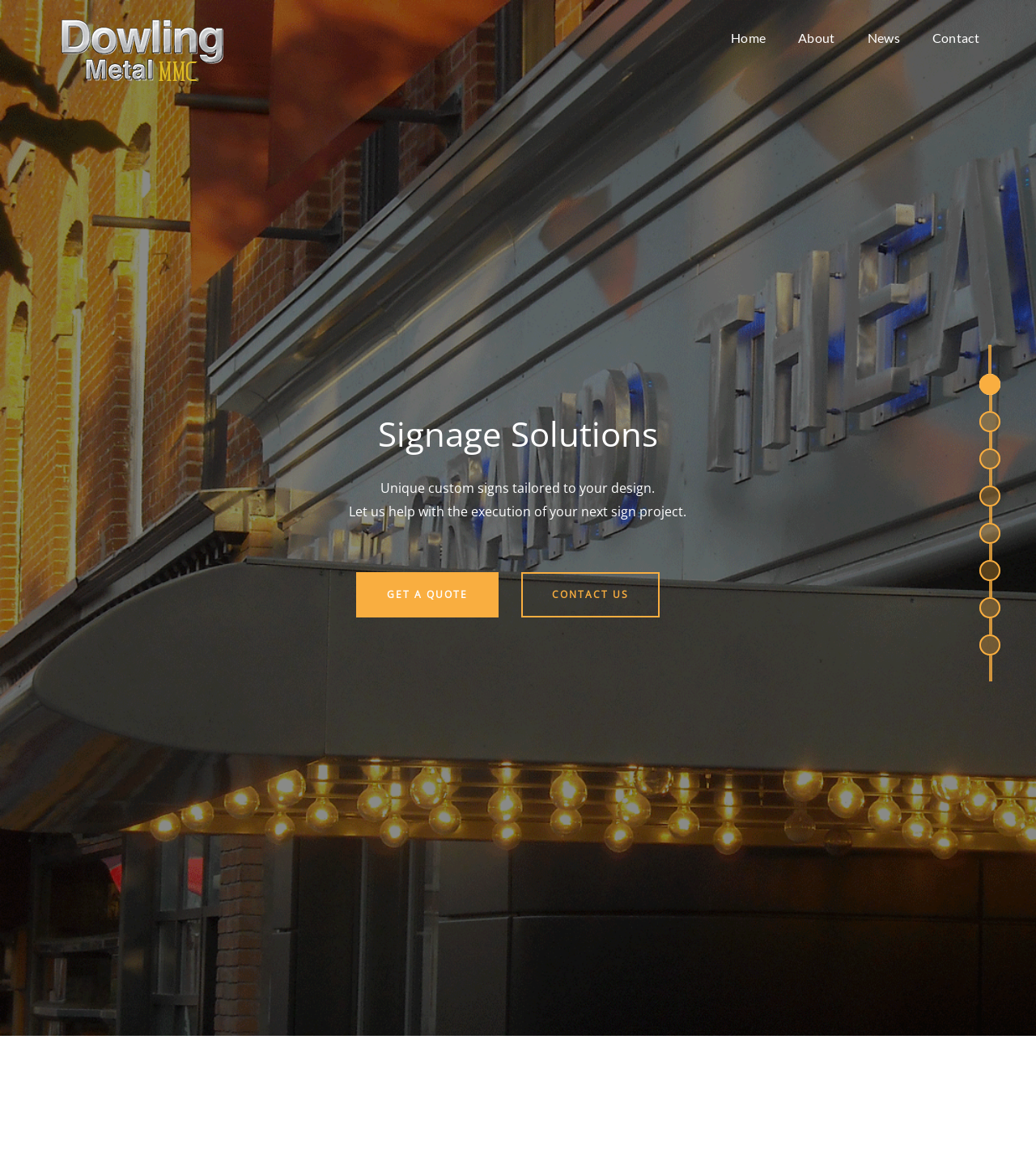What is the layout of the social media links?
Give a one-word or short phrase answer based on the image.

Vertical